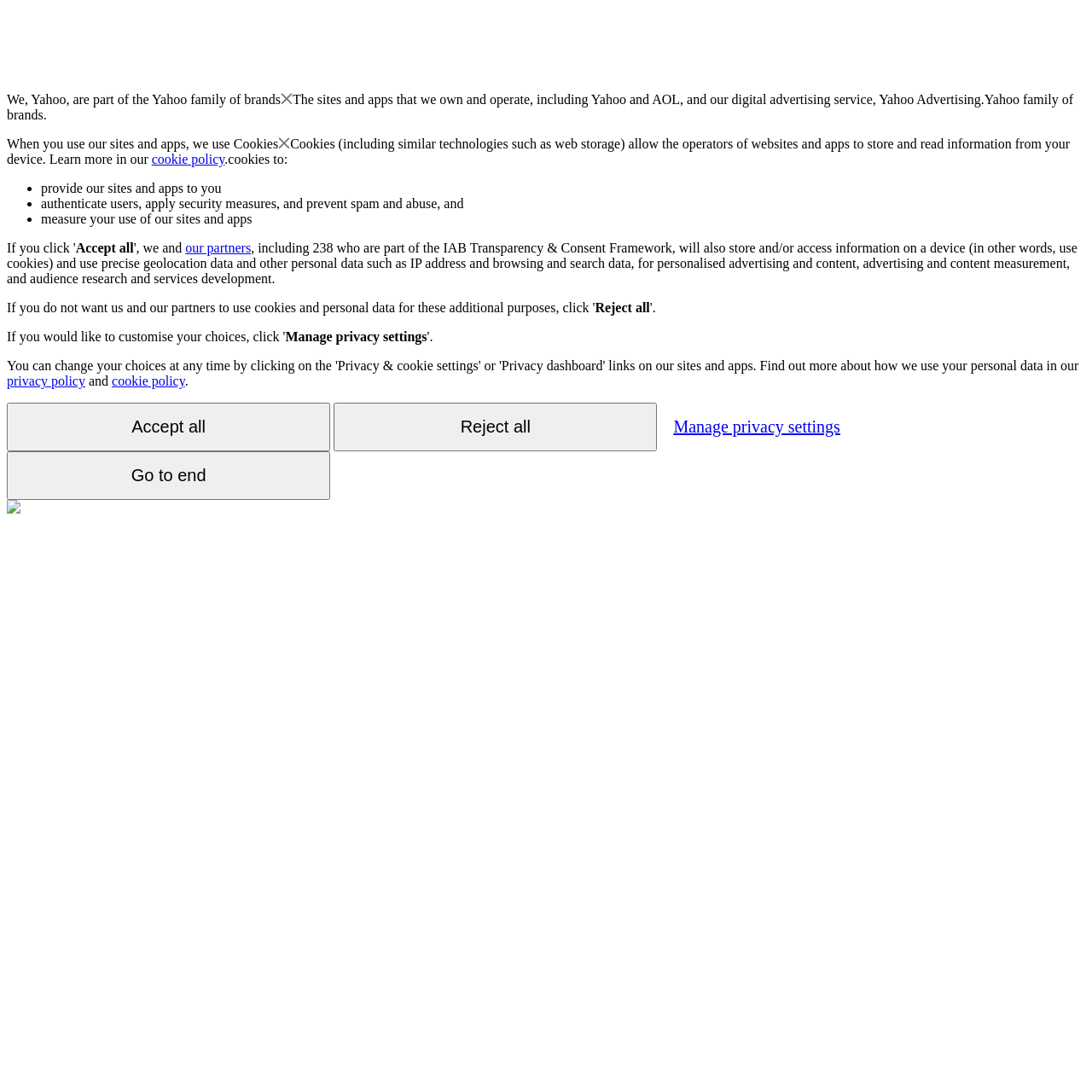Locate the bounding box coordinates of the element you need to click to accomplish the task described by this instruction: "Click the 'Reject all' button".

[0.545, 0.275, 0.595, 0.288]